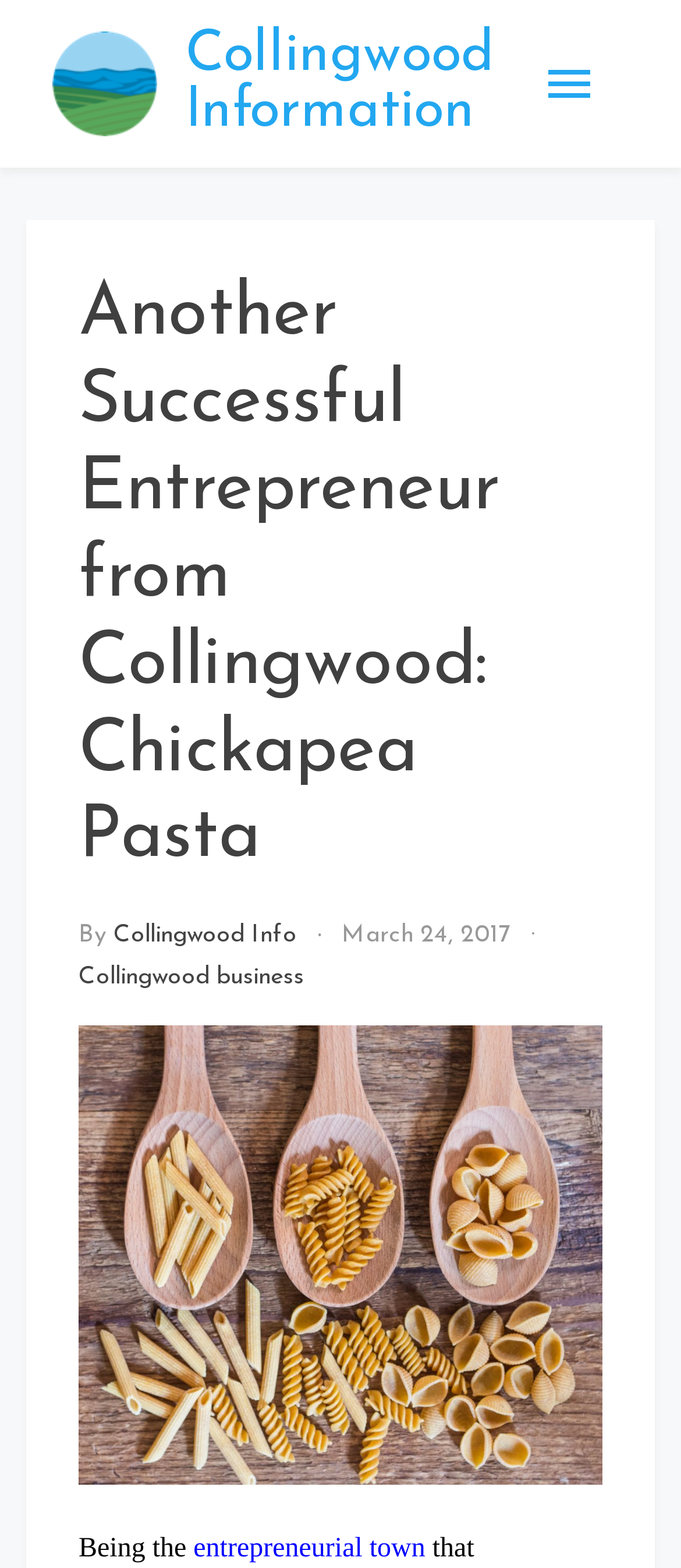What is the name of the pasta brand?
Ensure your answer is thorough and detailed.

By analyzing the webpage, I found the heading 'Another Successful Entrepreneur from Collingwood: Chickapea Pasta' which suggests that Chickapea Pasta is the name of the pasta brand being discussed.